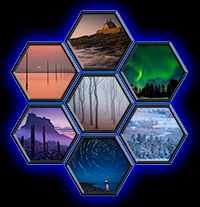Explain the image thoroughly, mentioning every notable detail.

The image showcases a vibrant mosaic of hexagonal frames, each containing a captivating landscape photograph. The arrangement forms an eye-catching design, surrounded by a glowing blue outline that enhances its aesthetic appeal. 

In the top row, the images depict tranquil natural settings, including a serene sunset over water and a moody landscape featuring a building nestled against a backdrop of foggy hills. The middle row presents a haunting scene of bare trees enveloped in mist and a vivid display of the Northern Lights, showcasing the beauty of nature's phenomena. The bottom row features striking formations such as dramatic rock spires and a mesmerizing swirl of stars above a lighthouse, presenting a diverse representation of the natural world's splendor. 

This collection not only highlights the artistry of landscape photography but also invites viewers to reflect on the diverse environments captured within these stunning visuals.